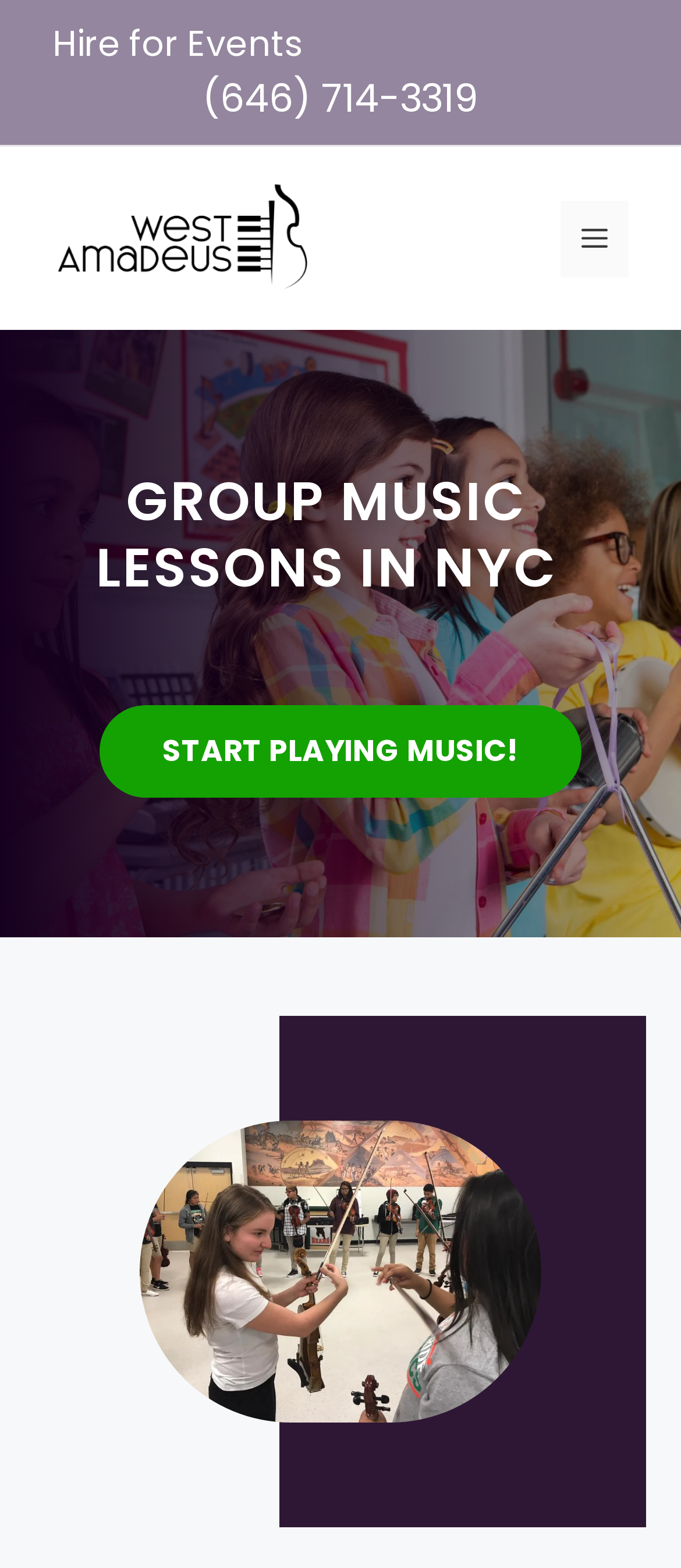Provide your answer to the question using just one word or phrase: What is the call-to-action on the webpage?

START PLAYING MUSIC!